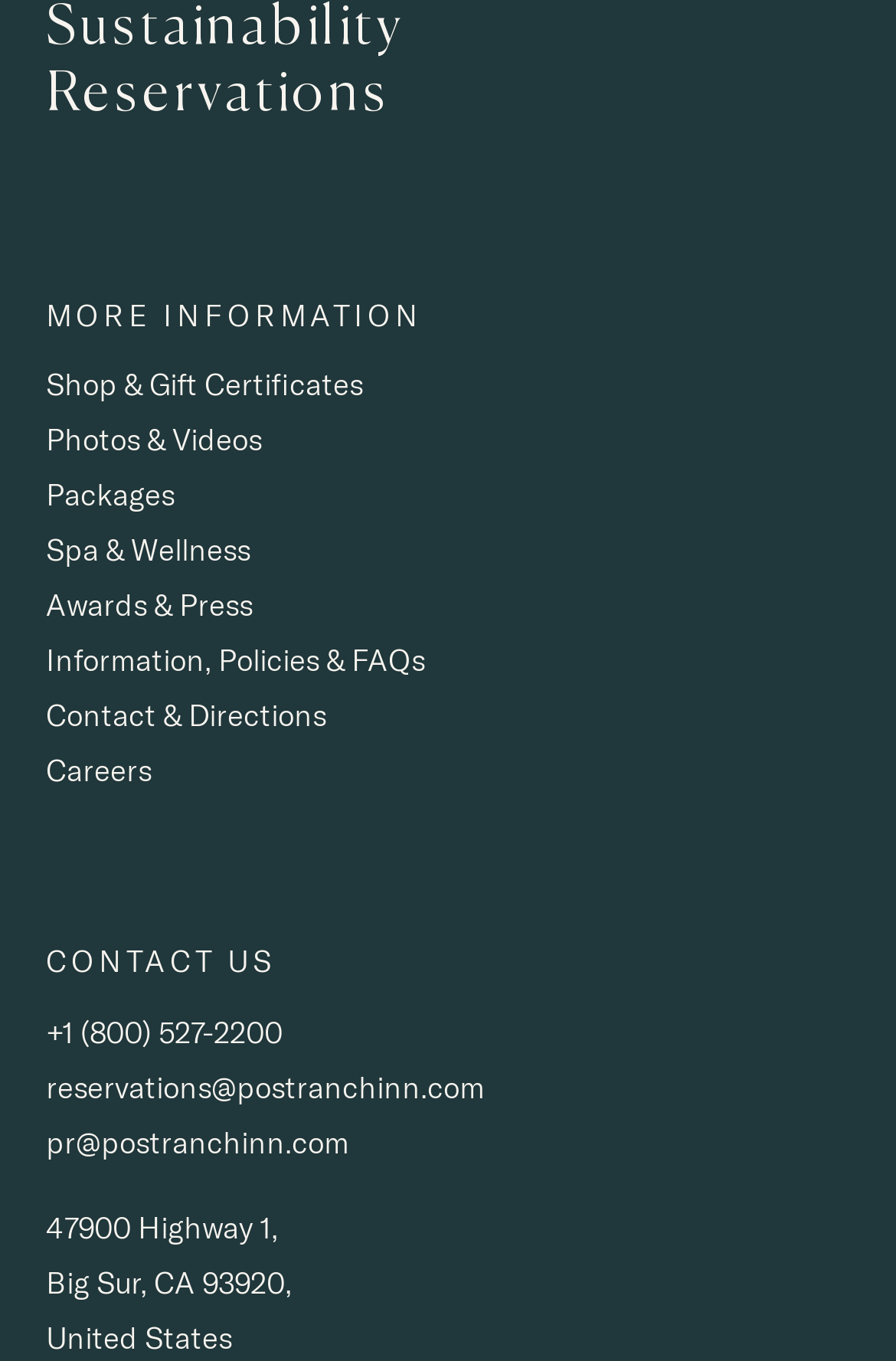How many links are under the 'MORE INFORMATION' heading?
Please interpret the details in the image and answer the question thoroughly.

I counted the links under the 'MORE INFORMATION' heading, which are 'Shop & Gift Certificates', 'Photos & Videos', 'Packages', 'Spa & Wellness', 'Awards & Press', 'Information, Policies & FAQs', 'Contact & Directions', and 'Careers'. There are 8 links in total.